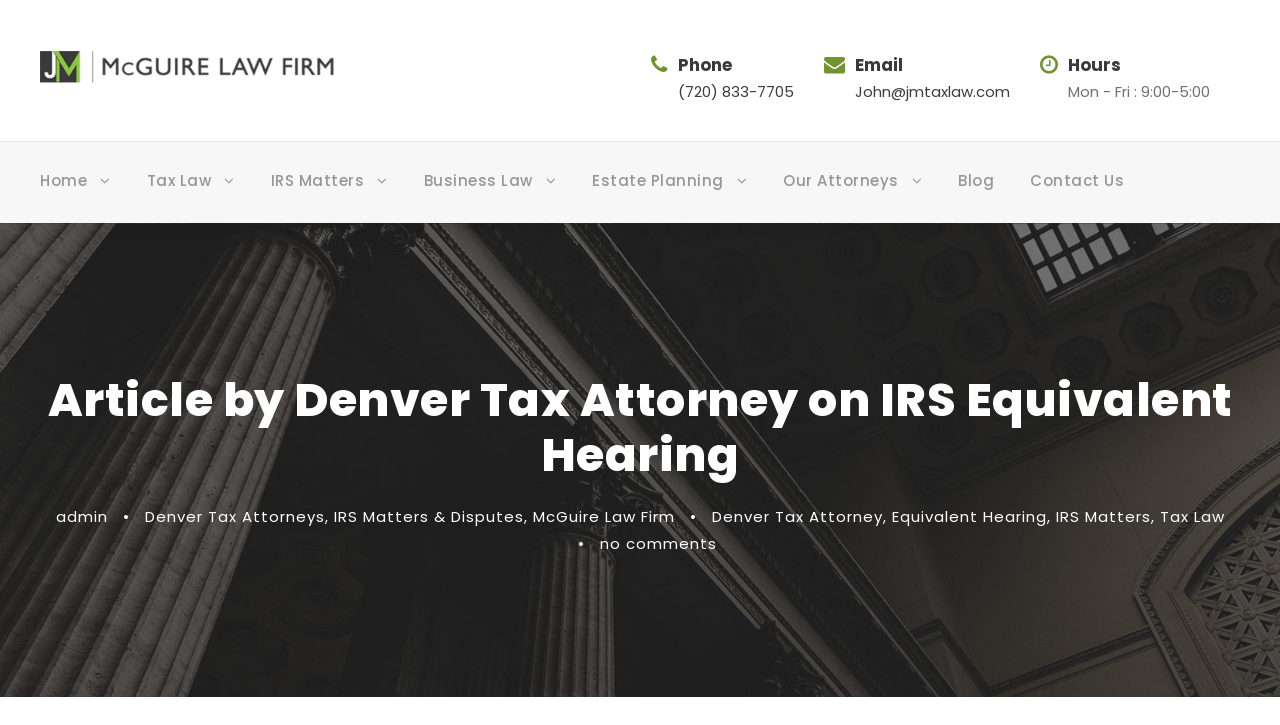Give a comprehensive overview of the webpage, including key elements.

This webpage appears to be a blog article written by a Denver tax attorney, focusing on IRS equivalent hearings. At the top left corner, there is a logo banner of the McGuire Law Firm, accompanied by a link to the firm's homepage. Below the logo, there is a navigation menu with links to various sections, including Home, Tax Law, IRS Matters, Business Law, Estate Planning, Our Attorneys, Blog, and Contact Us.

To the right of the navigation menu, there is a section displaying the firm's contact information, including phone number, email address, and business hours. 

The main content of the webpage is the article itself, which is headed by a title "Article by Denver Tax Attorney on IRS Equivalent Hearing". The article appears to discuss the topic of receiving a final notice of intent to levy from the Internal Revenue Service, also known as Letter 1058.

At the bottom of the page, there are links to related topics, including Denver Tax Attorneys, IRS Matters & Disputes, McGuire Law Firm, Denver Tax Attorney, Equivalent Hearing, IRS Matters, and Tax Law. There is also a note indicating that there are no comments on the article.